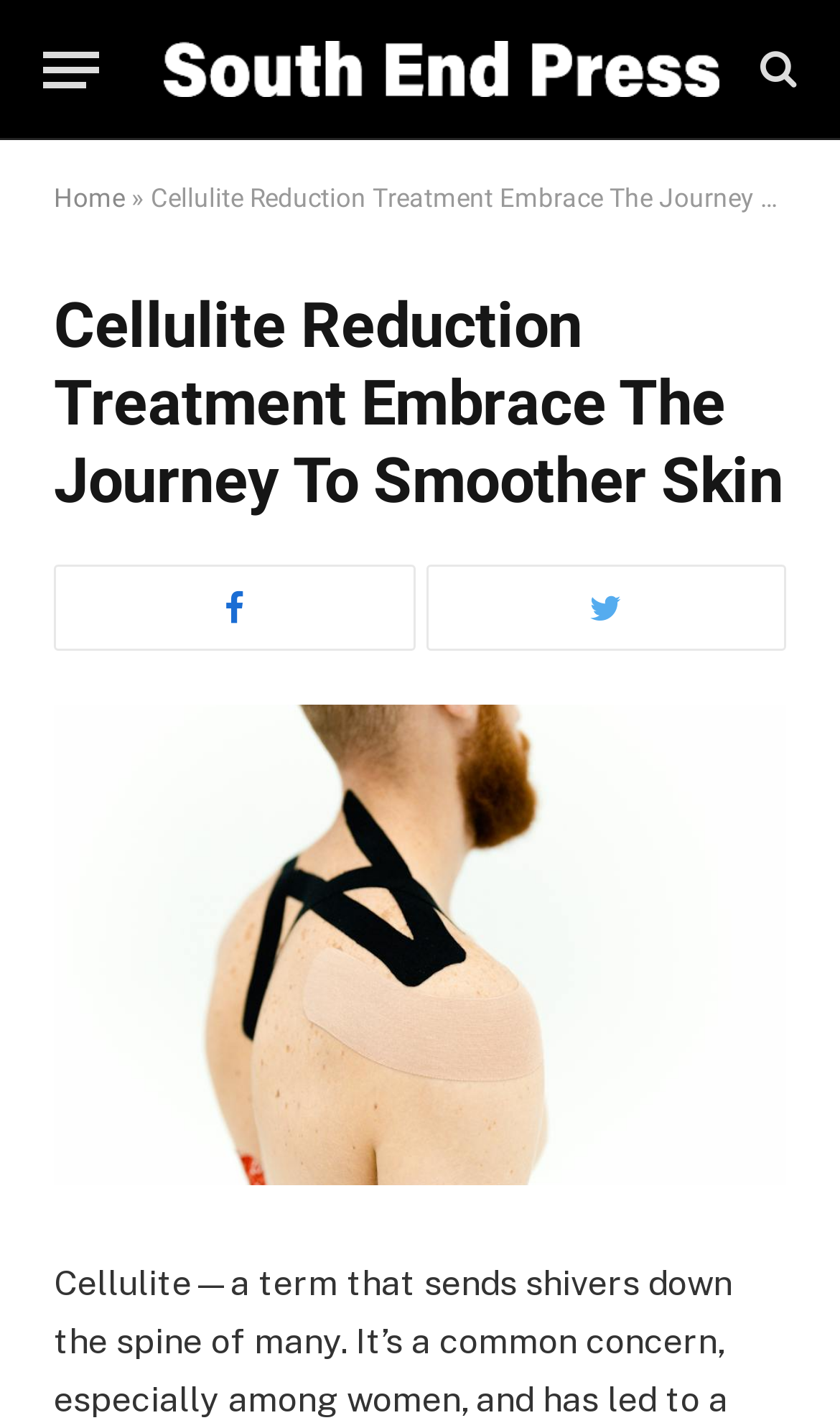Based on the element description: "title="Search"", identify the bounding box coordinates for this UI element. The coordinates must be four float numbers between 0 and 1, listed as [left, top, right, bottom].

[0.895, 0.014, 0.949, 0.082]